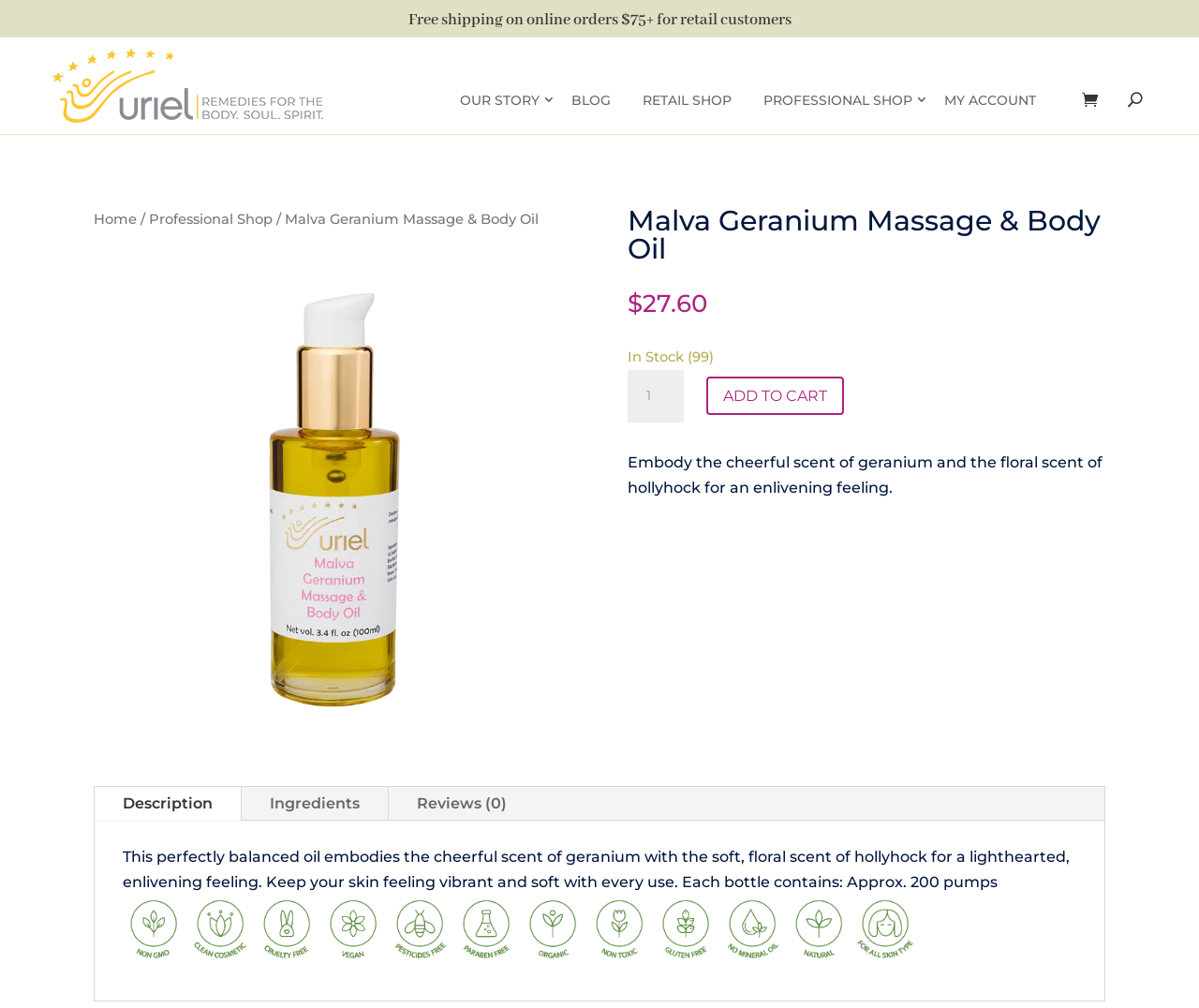Please identify the bounding box coordinates of the element that needs to be clicked to execute the following command: "Click on the 'Post Comment' button". Provide the bounding box using four float numbers between 0 and 1, formatted as [left, top, right, bottom].

None